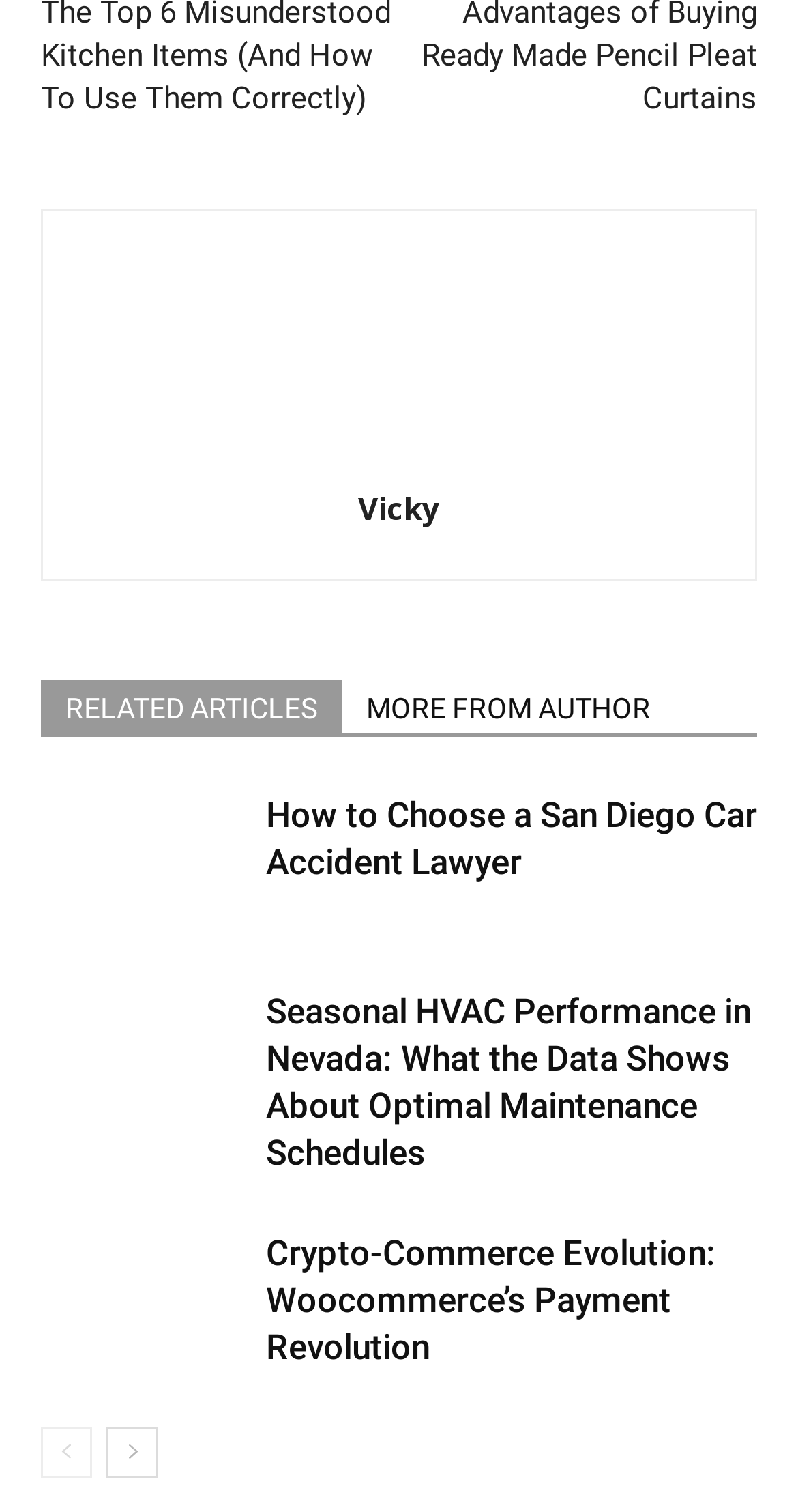What is the topic of the first related article?
Look at the image and respond with a one-word or short phrase answer.

Car Accident Lawyer